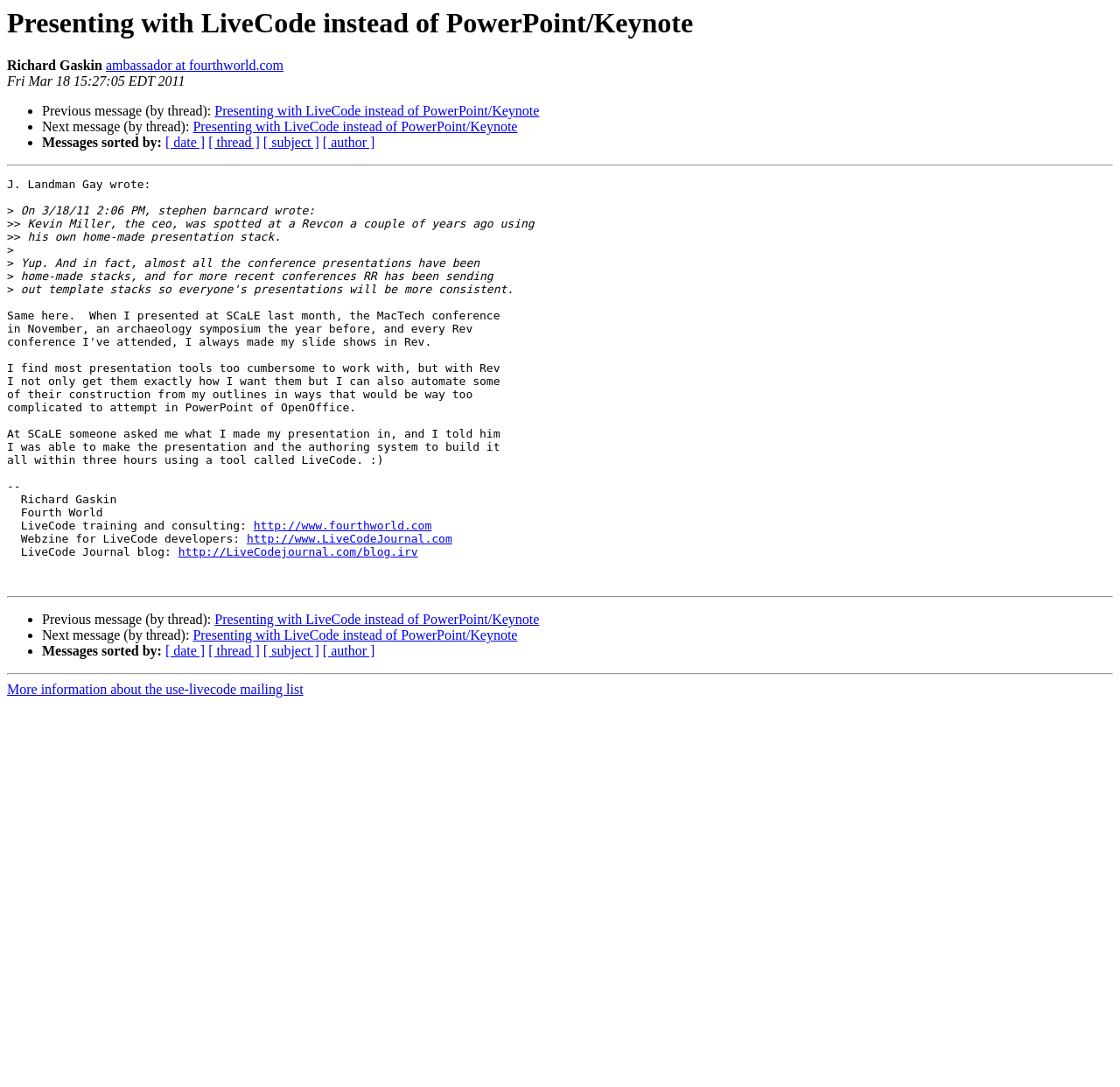Identify the bounding box coordinates of the section that should be clicked to achieve the task described: "View next message".

[0.172, 0.578, 0.462, 0.591]